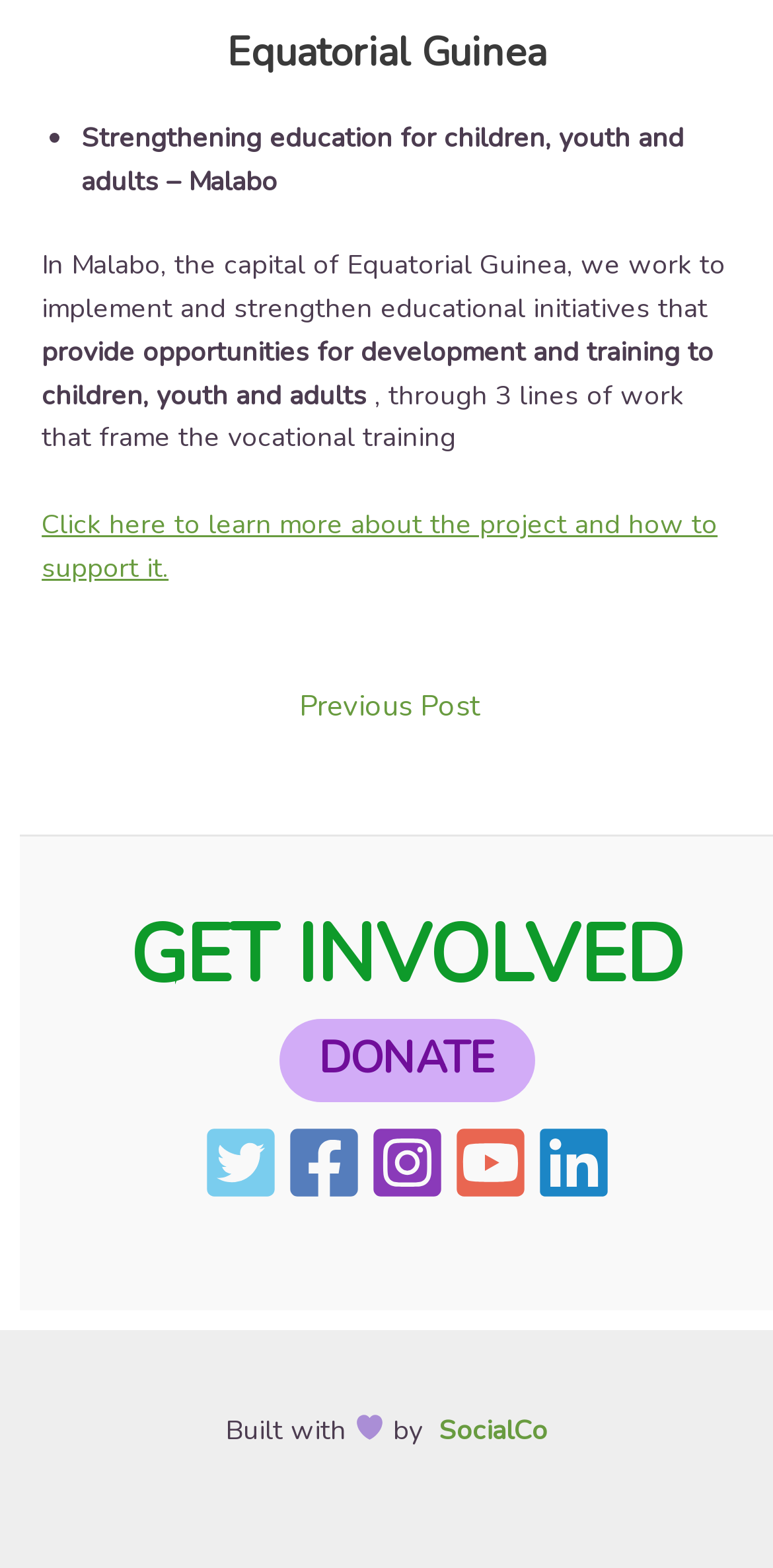Determine the bounding box coordinates of the region I should click to achieve the following instruction: "Click to learn more about the project". Ensure the bounding box coordinates are four float numbers between 0 and 1, i.e., [left, top, right, bottom].

[0.054, 0.323, 0.928, 0.374]